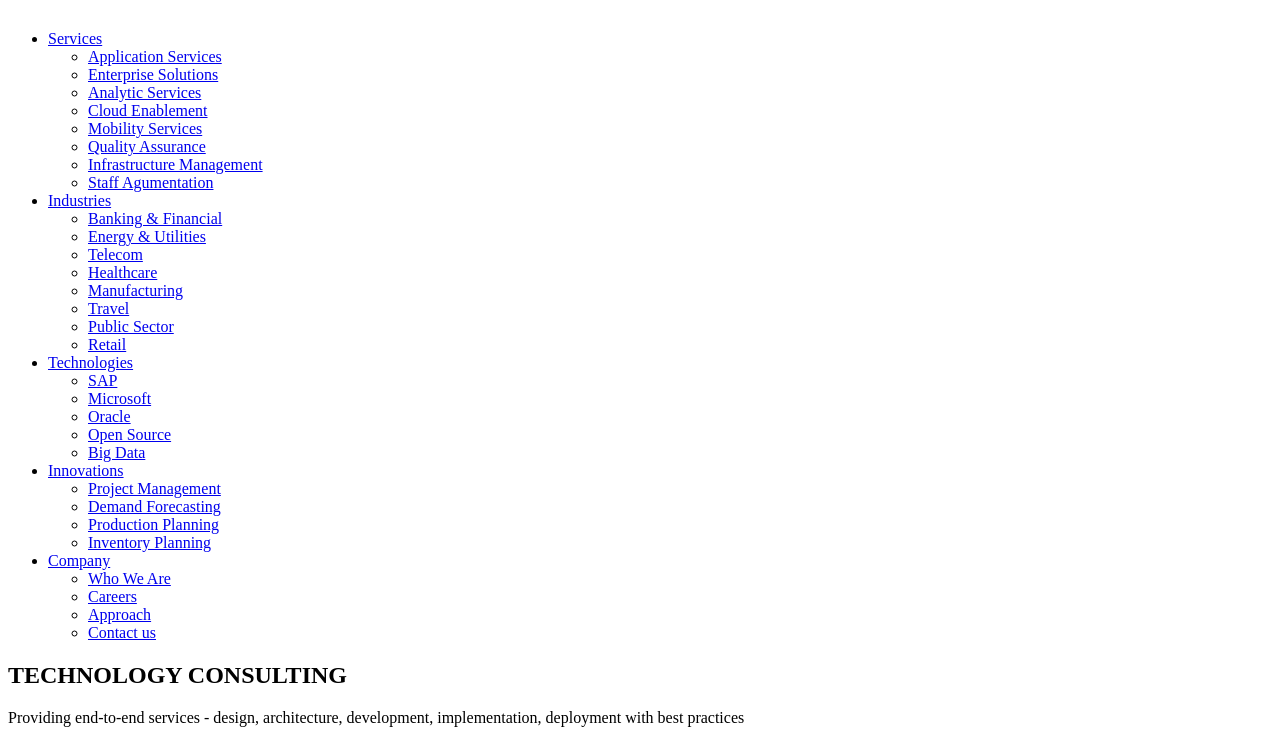Please find the bounding box coordinates of the element that must be clicked to perform the given instruction: "View Application Services". The coordinates should be four float numbers from 0 to 1, i.e., [left, top, right, bottom].

[0.069, 0.066, 0.994, 0.09]